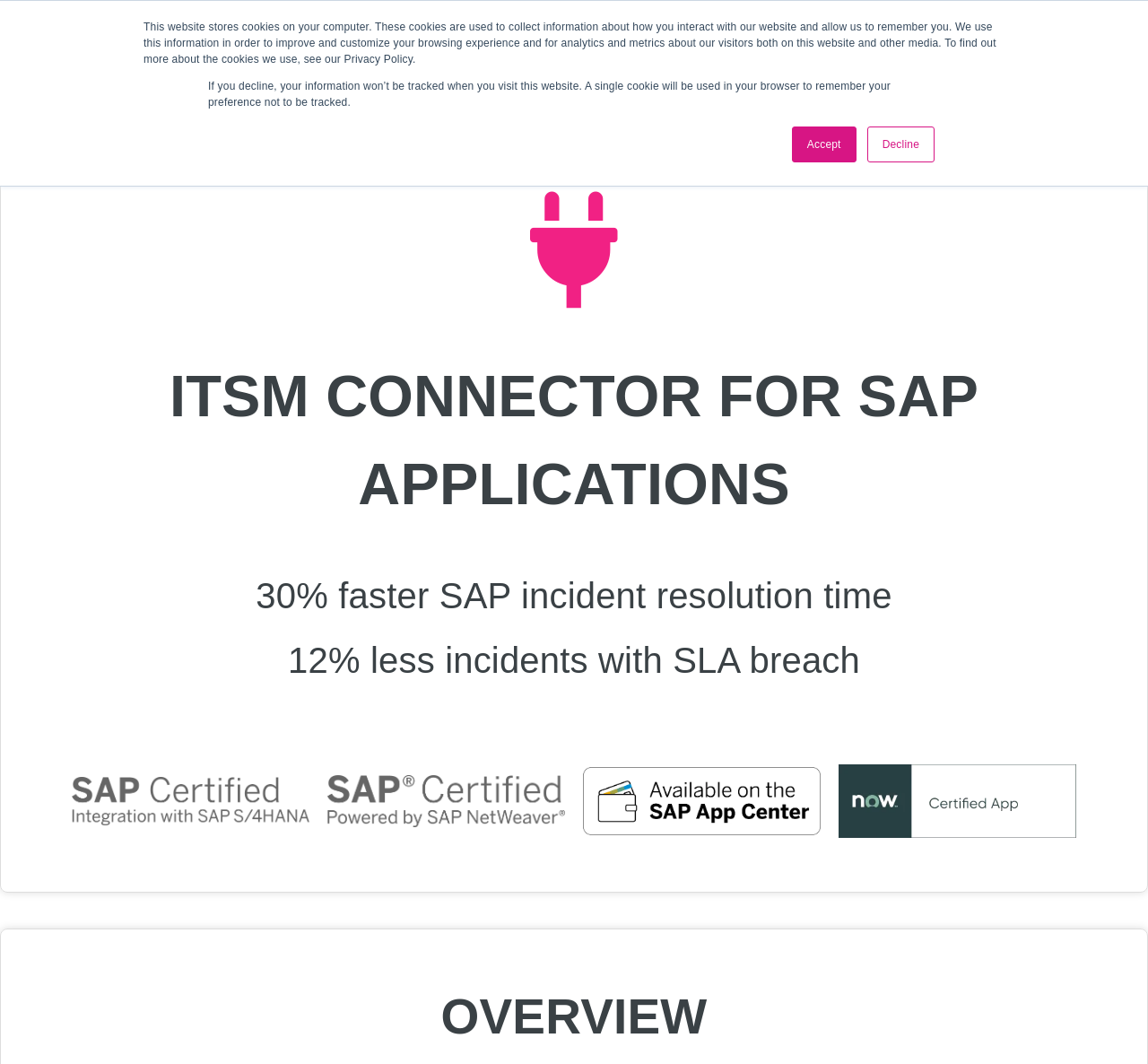Provide an in-depth description of the elements and layout of the webpage.

The webpage is about the ITSM Connector for SAP Applications, which aims to simplify ITSM processes. At the top, there is a notification bar with a message about cookies and tracking, accompanied by two buttons, "Accept" and "Decline", positioned side by side. Below this bar, there is a logo of "STA Technologies" on the left, and a navigation menu with links to "Home", "Products", "Free Trial", "About us", "Contact", and "Help Center" on the right.

The main content area is divided into two sections. The top section has a large heading "ITSM CONNECTOR FOR SAP APPLICATIONS" and features two statistics: "30% faster SAP incident resolution time" and "12% less incidents with SLA breach", positioned one below the other. 

On the bottom left, there is an image indicating that the product is SAP HANA certified. Next to it, there are two links, one on top of the other. Below these elements, there is a heading "OVERVIEW" at the bottom of the page.